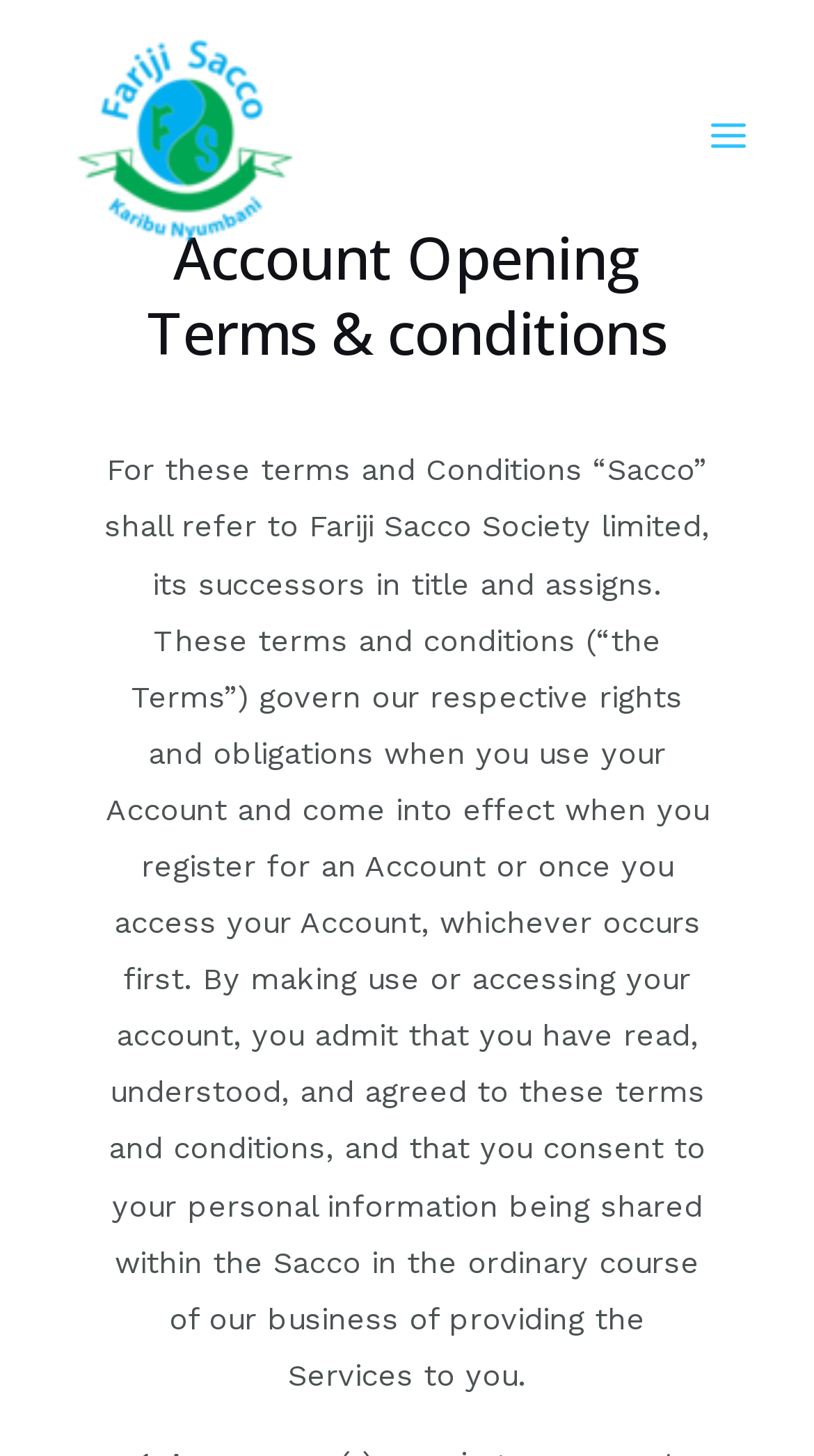Locate the UI element that matches the description Main Menu in the webpage screenshot. Return the bounding box coordinates in the format (top-left x, top-left y, bottom-right x, bottom-right y), with values ranging from 0 to 1.

[0.841, 0.063, 0.949, 0.123]